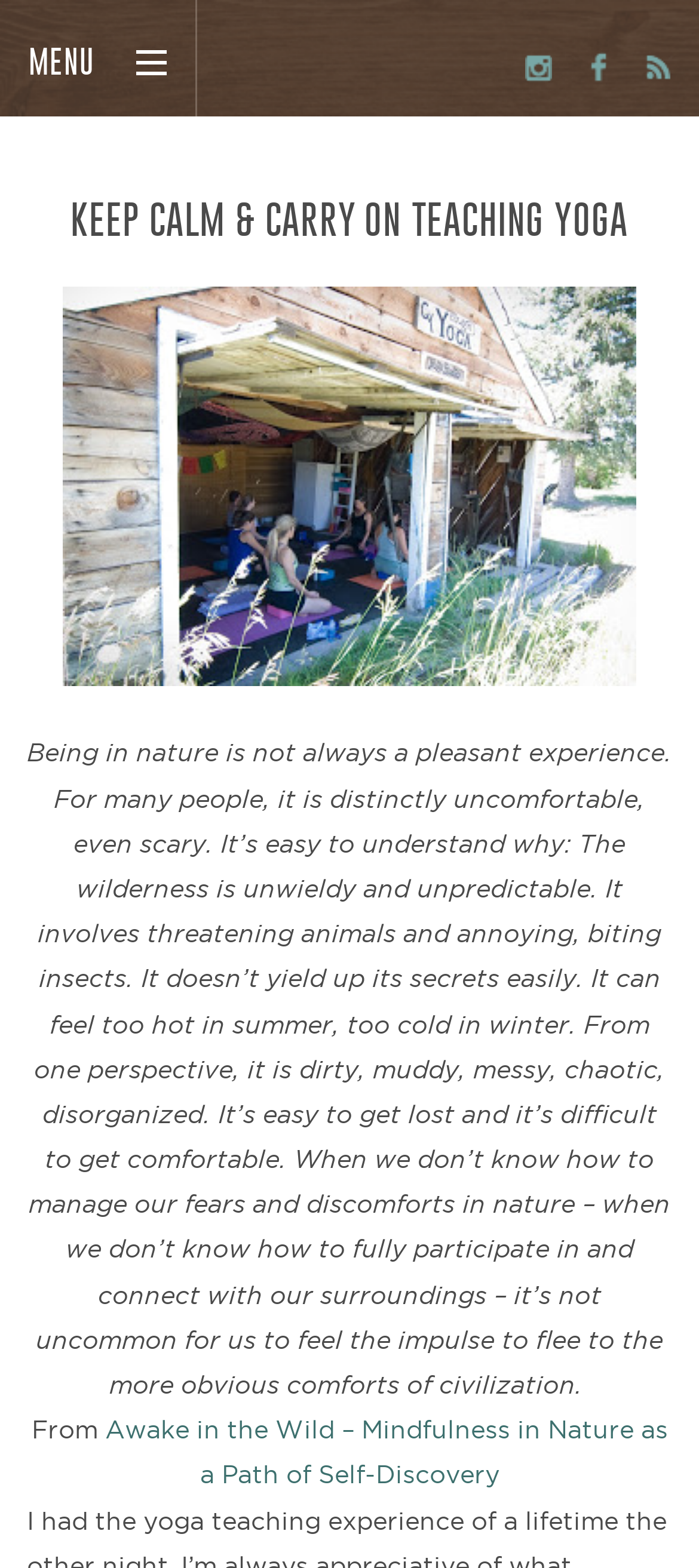Utilize the information from the image to answer the question in detail:
What is the purpose of the program or retreat mentioned on the webpage?

The link at the bottom of the webpage is labeled 'Awake in the Wild – Mindfulness in Nature as a Path of Self-Discovery', which suggests that the purpose of the program or retreat is to facilitate self-discovery through mindfulness in nature.